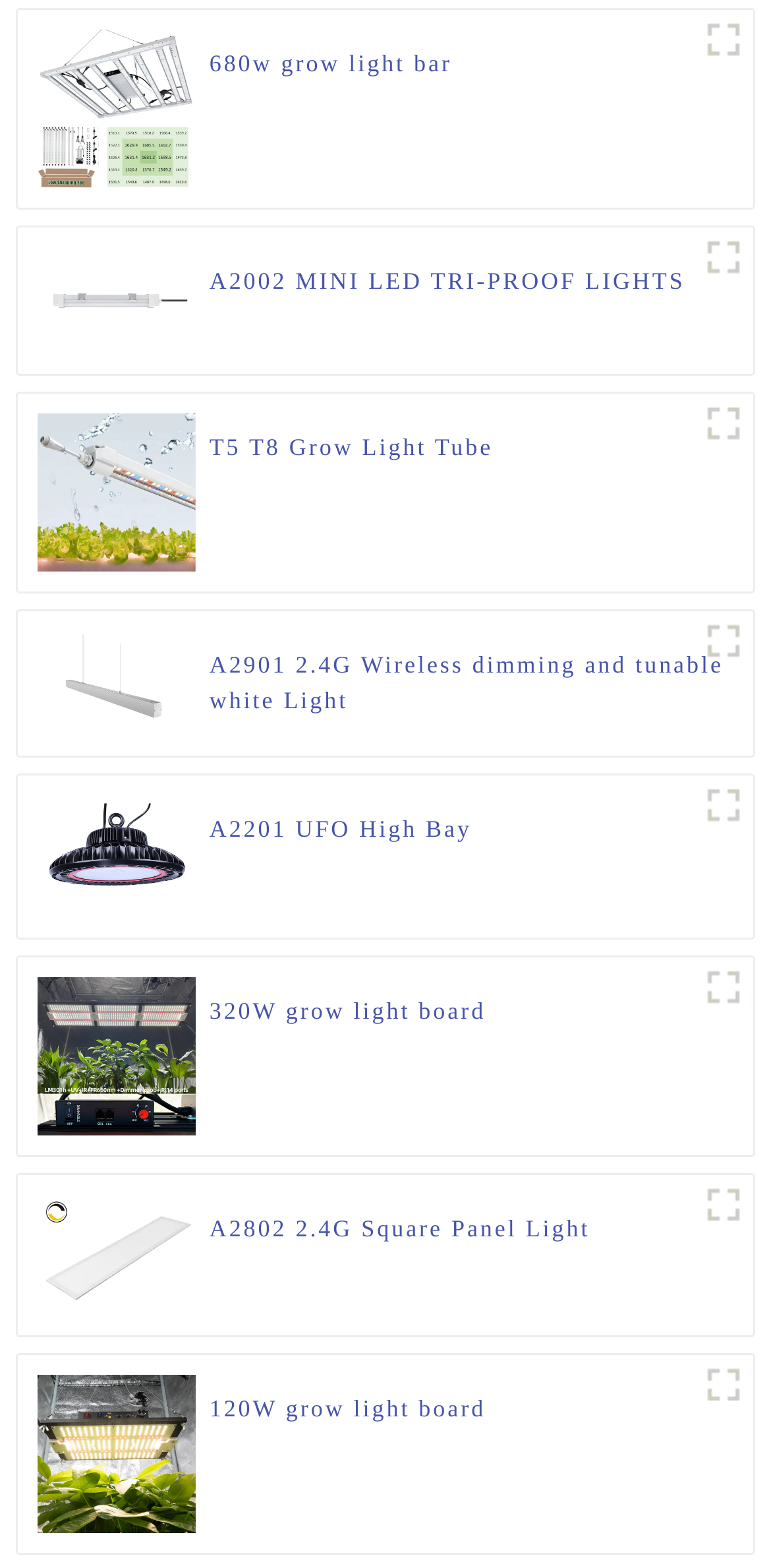Provide a one-word or short-phrase answer to the question:
Are there any links to product pages on this webpage?

Yes